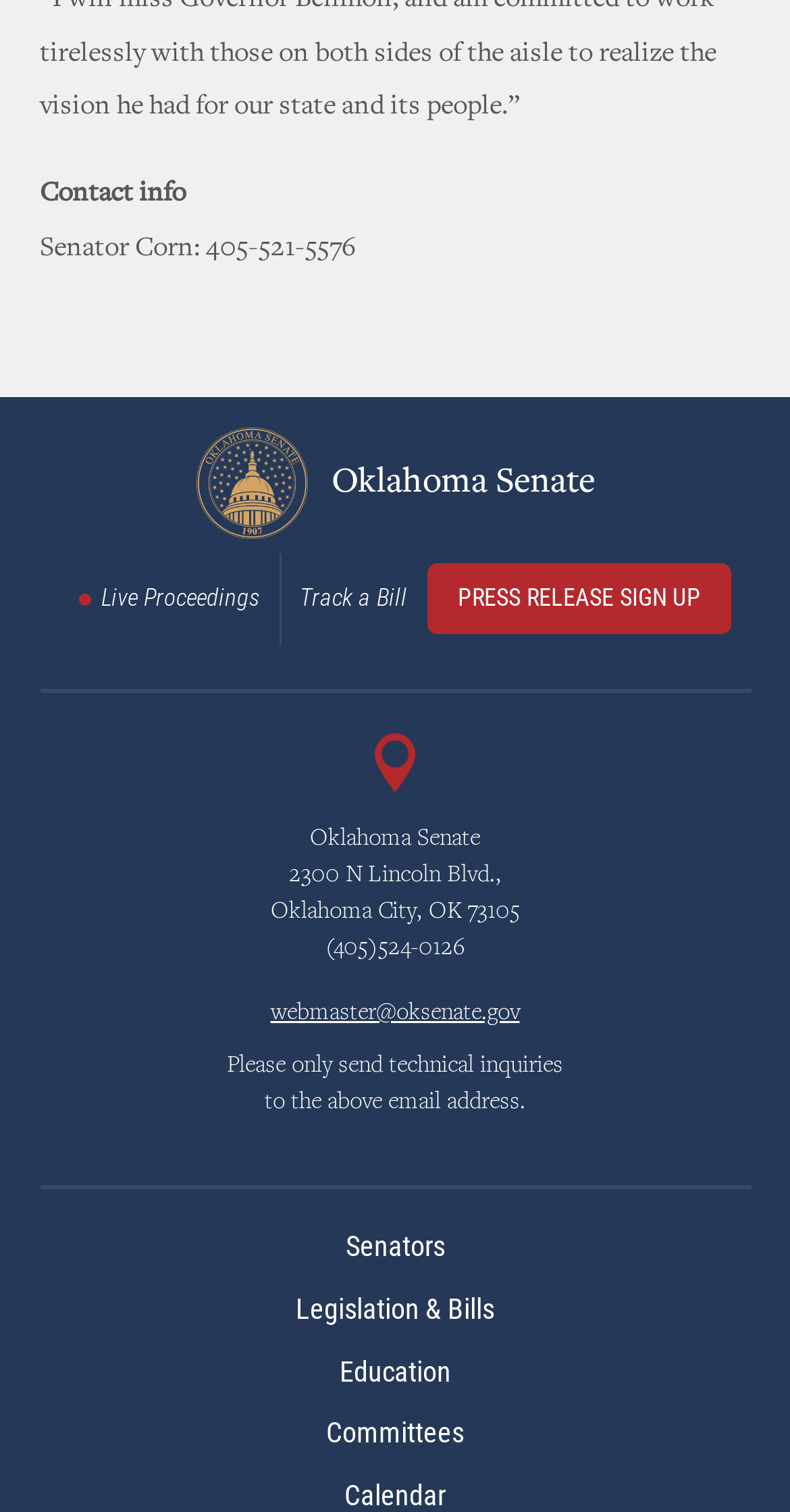Please identify the coordinates of the bounding box for the clickable region that will accomplish this instruction: "Contact Senator Corn".

[0.05, 0.155, 0.45, 0.174]